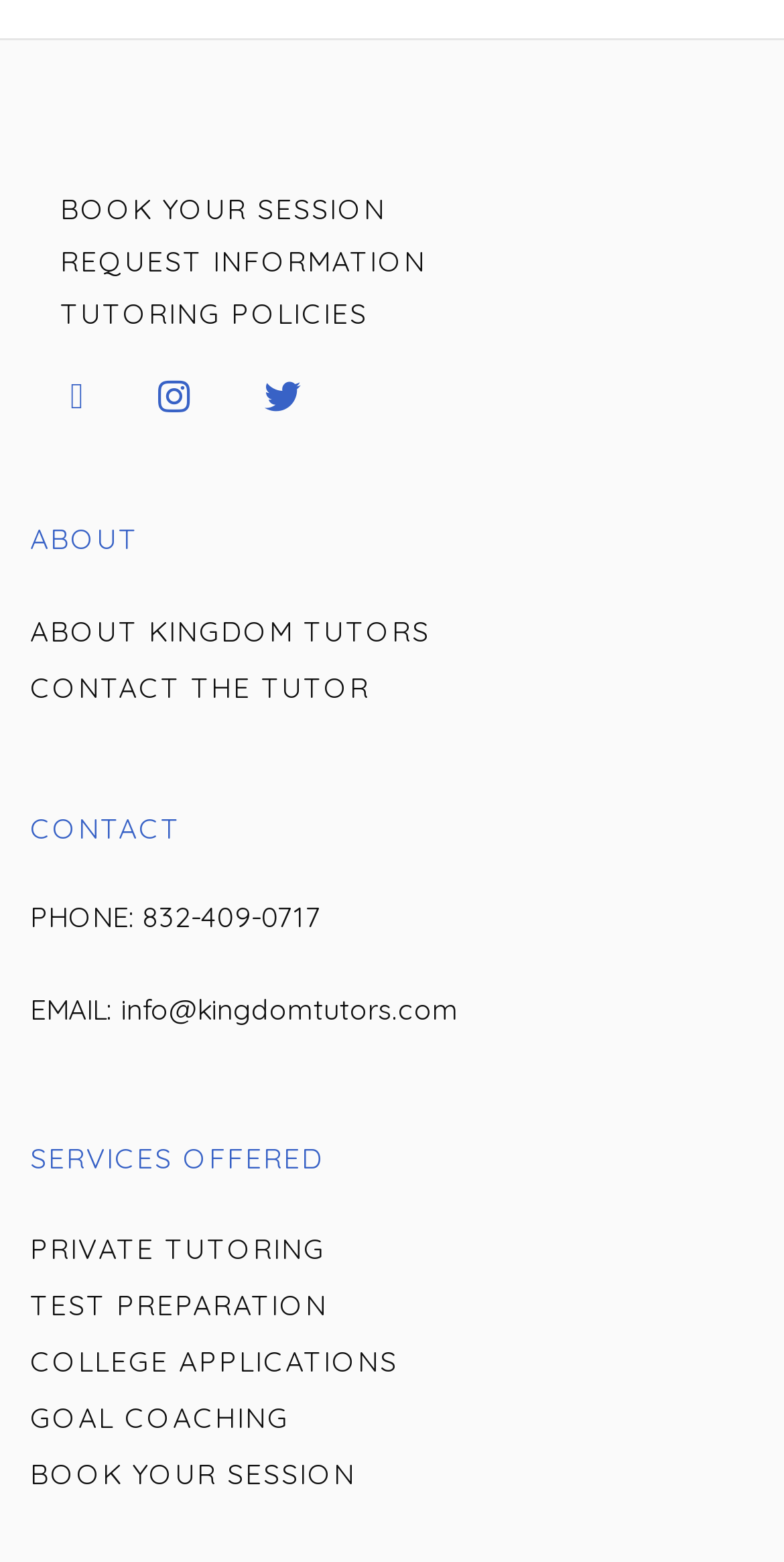How many headings are there in the webpage?
Look at the screenshot and give a one-word or phrase answer.

3